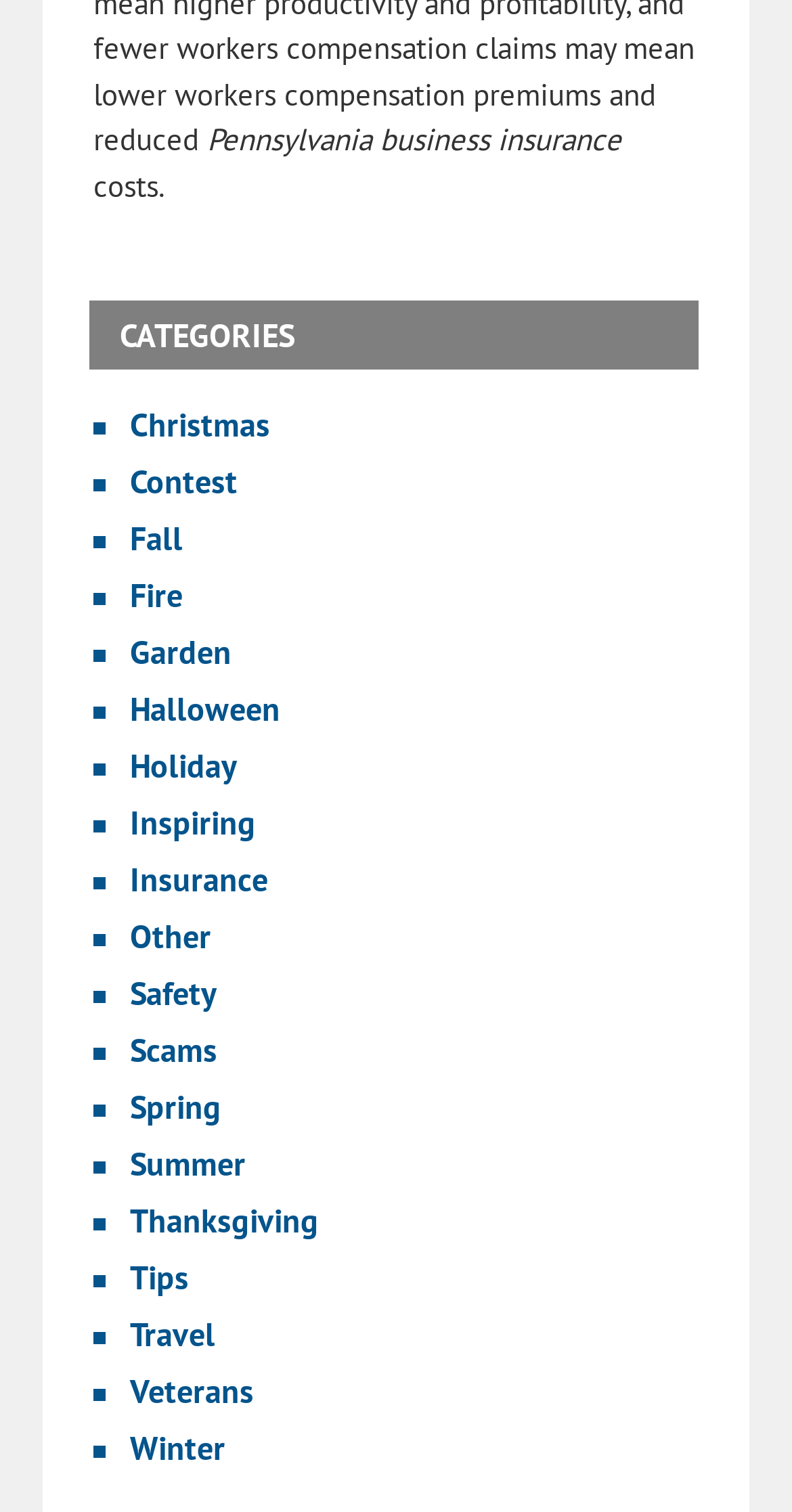What categories are listed on this webpage?
Respond to the question with a single word or phrase according to the image.

Various categories